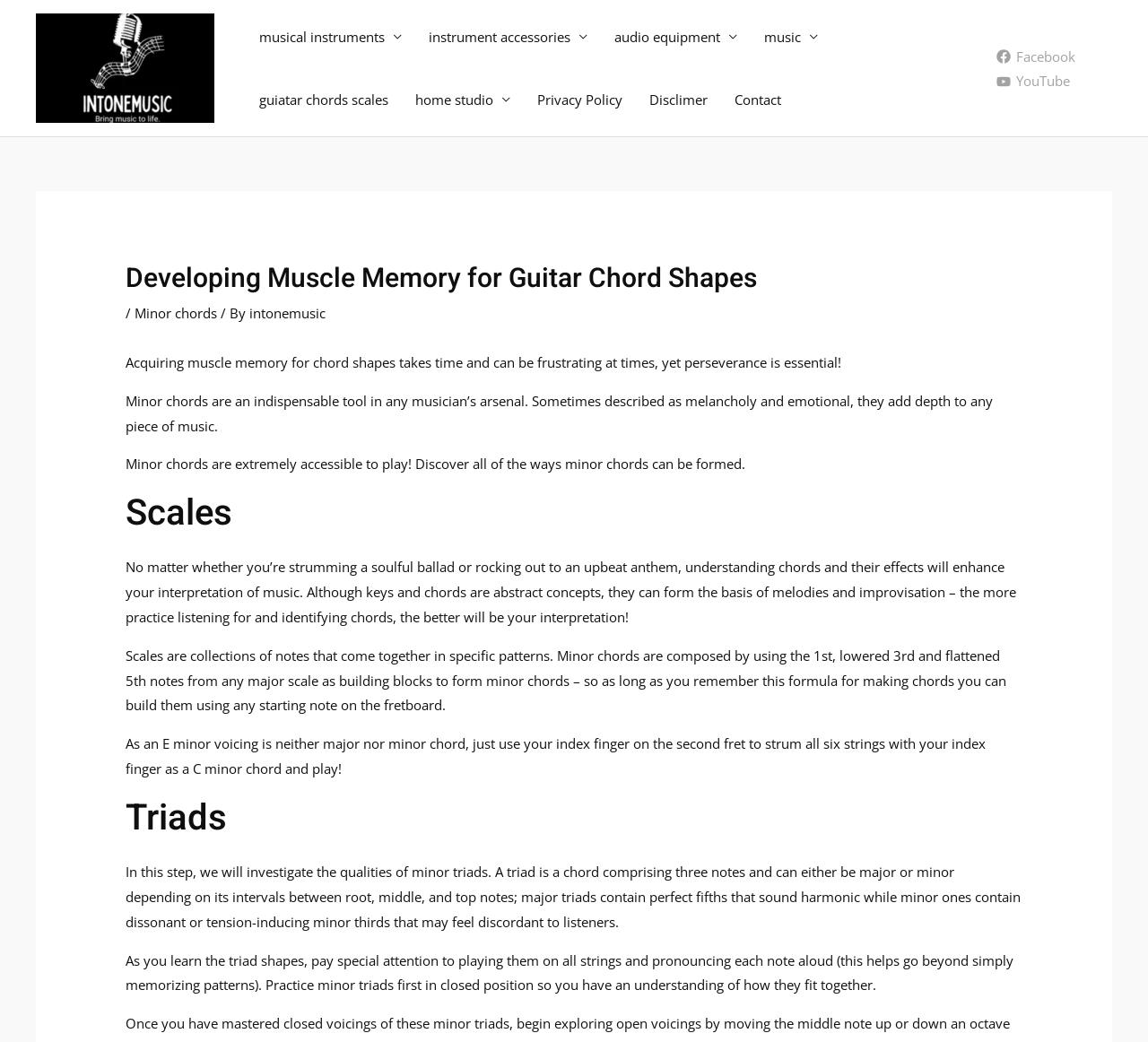How are minor chords formed?
Analyze the image and deliver a detailed answer to the question.

The webpage explains that minor chords are composed by using the 1st, lowered 3rd and flattened 5th notes from any major scale as building blocks to form minor chords.